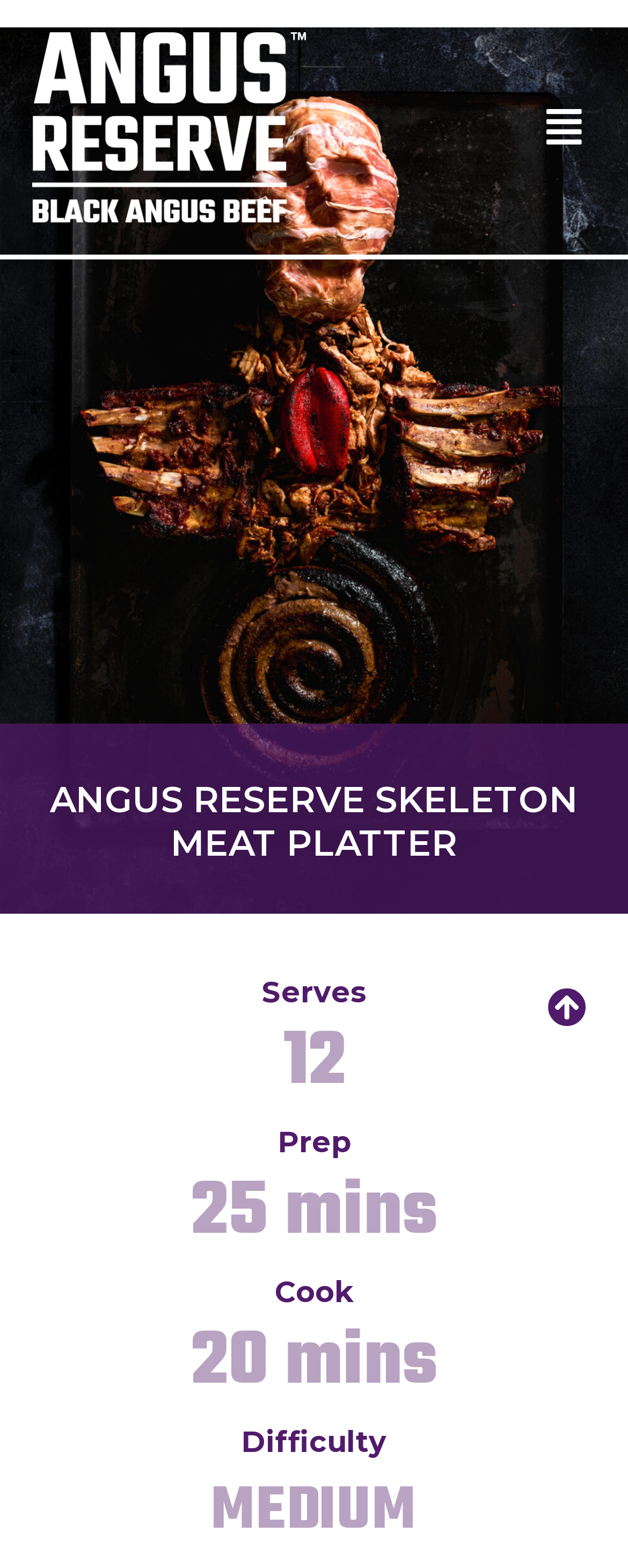Based on the image, provide a detailed and complete answer to the question: 
What is the cooking time of the platter?

I found the answer by looking at the heading elements with the text 'Cook' and '20 mins' which are placed together, indicating that the cooking time of the platter is 20 minutes.